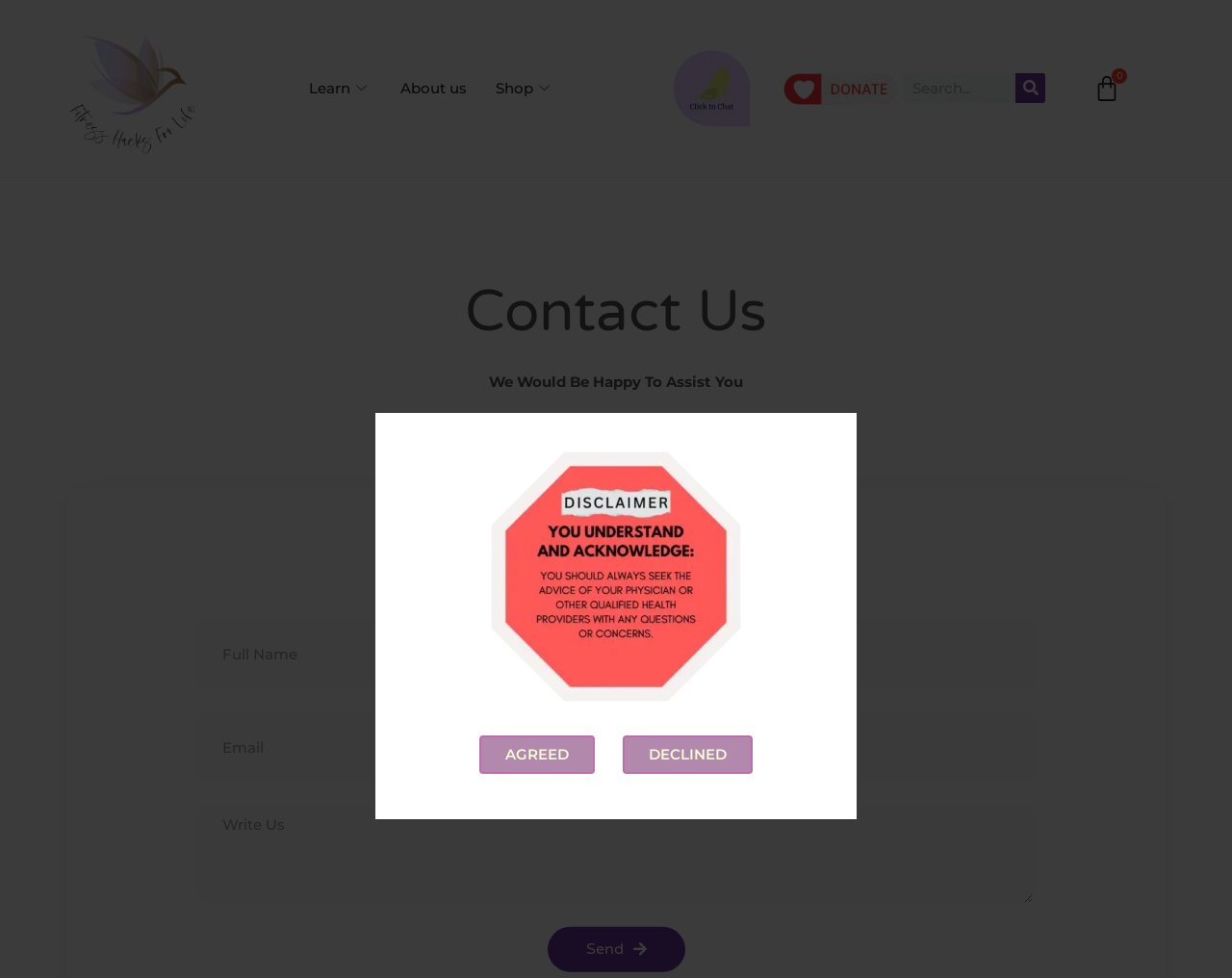What is the purpose of the webpage?
Provide a well-explained and detailed answer to the question.

I determined the purpose of the webpage by looking at the heading element with the text 'Contact Us' and the presence of form fields for users to input their information.